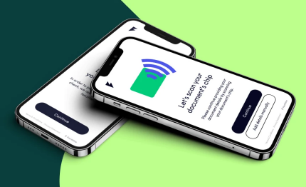Convey a detailed narrative of what is depicted in the image.

The image showcases two smartphones positioned on a modern, contrasting background of deep green and vibrant light green. Each phone displays a user-friendly interface that promotes a document scanning feature, highlighted by a green square with curved lines symbolizing wireless scanning. The prominent text reads, "Let's scan your documents too," inviting users to engage with the app's functionality. Overall, this image communicates an innovative approach to document management, reflecting the ease of digital solutions in everyday tasks. It is associated with the concept of Neobanks/Neobrokers, emphasizing cutting-edge technology in financial services.